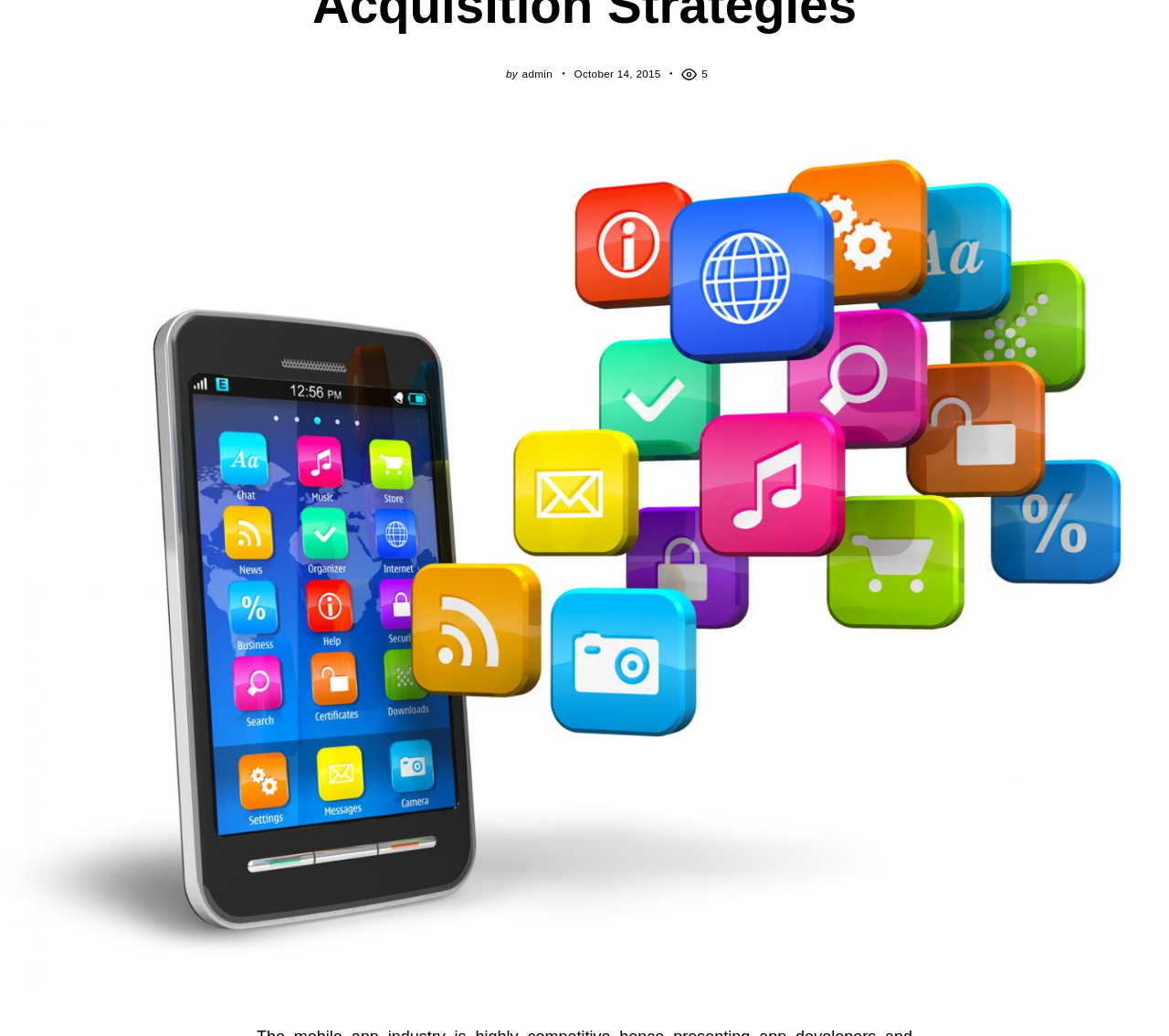Provide the bounding box coordinates for the UI element that is described as: "Back to top".

[0.946, 0.503, 0.977, 0.538]